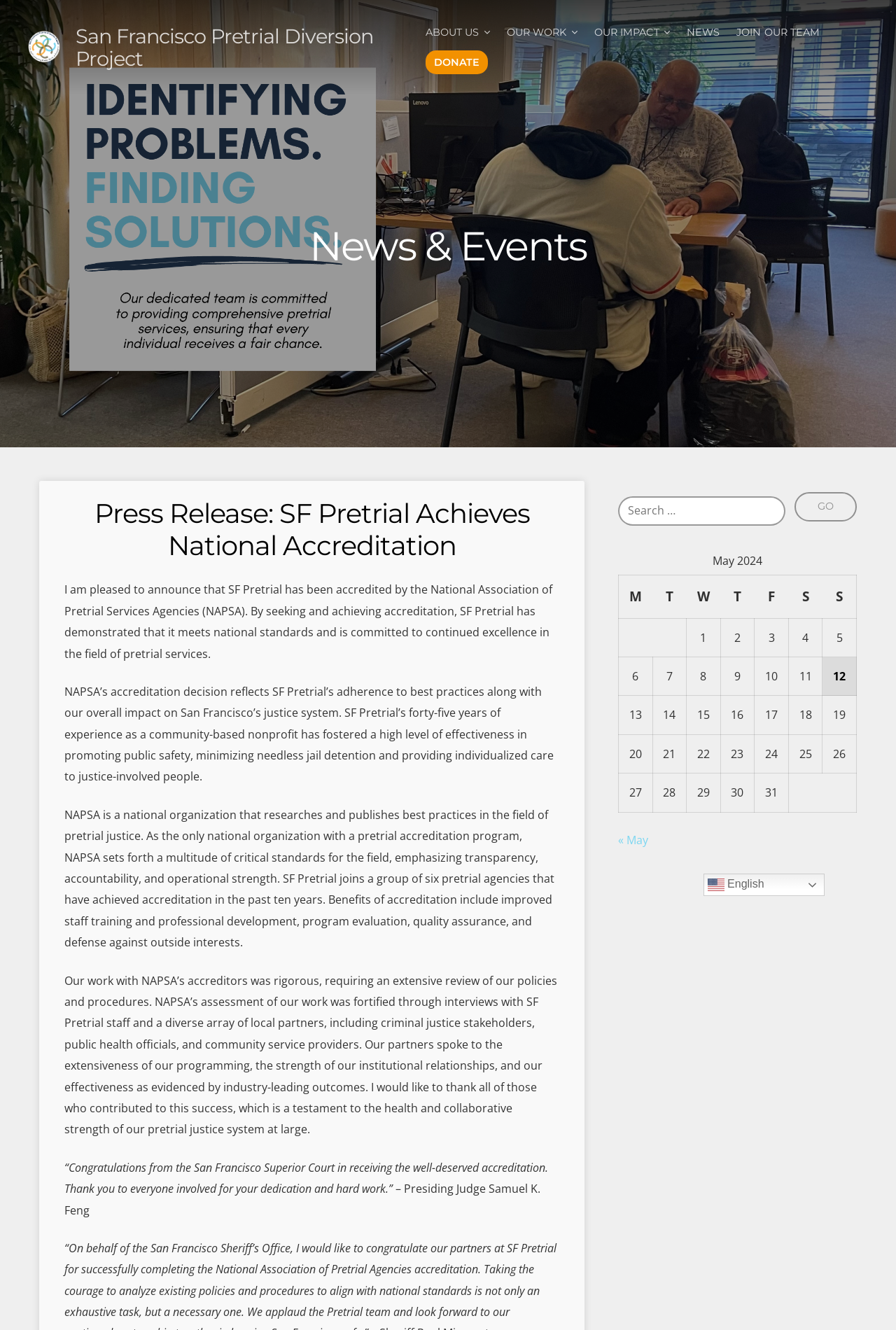Given the element description, predict the bounding box coordinates in the format (top-left x, top-left y, bottom-right x, bottom-right y), using floating point numbers between 0 and 1: OUR WORK

[0.565, 0.014, 0.644, 0.036]